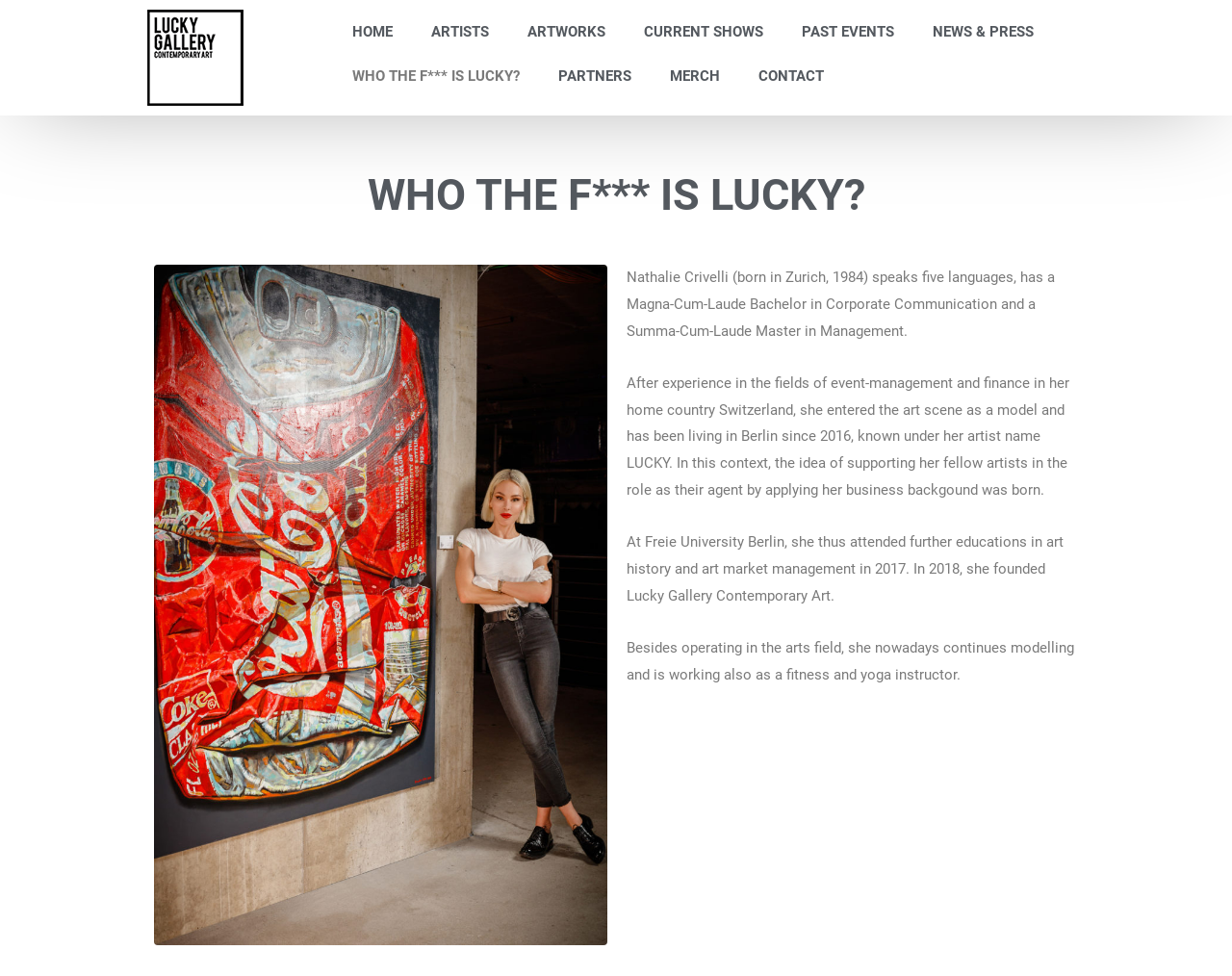Answer the question below with a single word or a brief phrase: 
What is Nathalie Crivelli's birth year?

1984